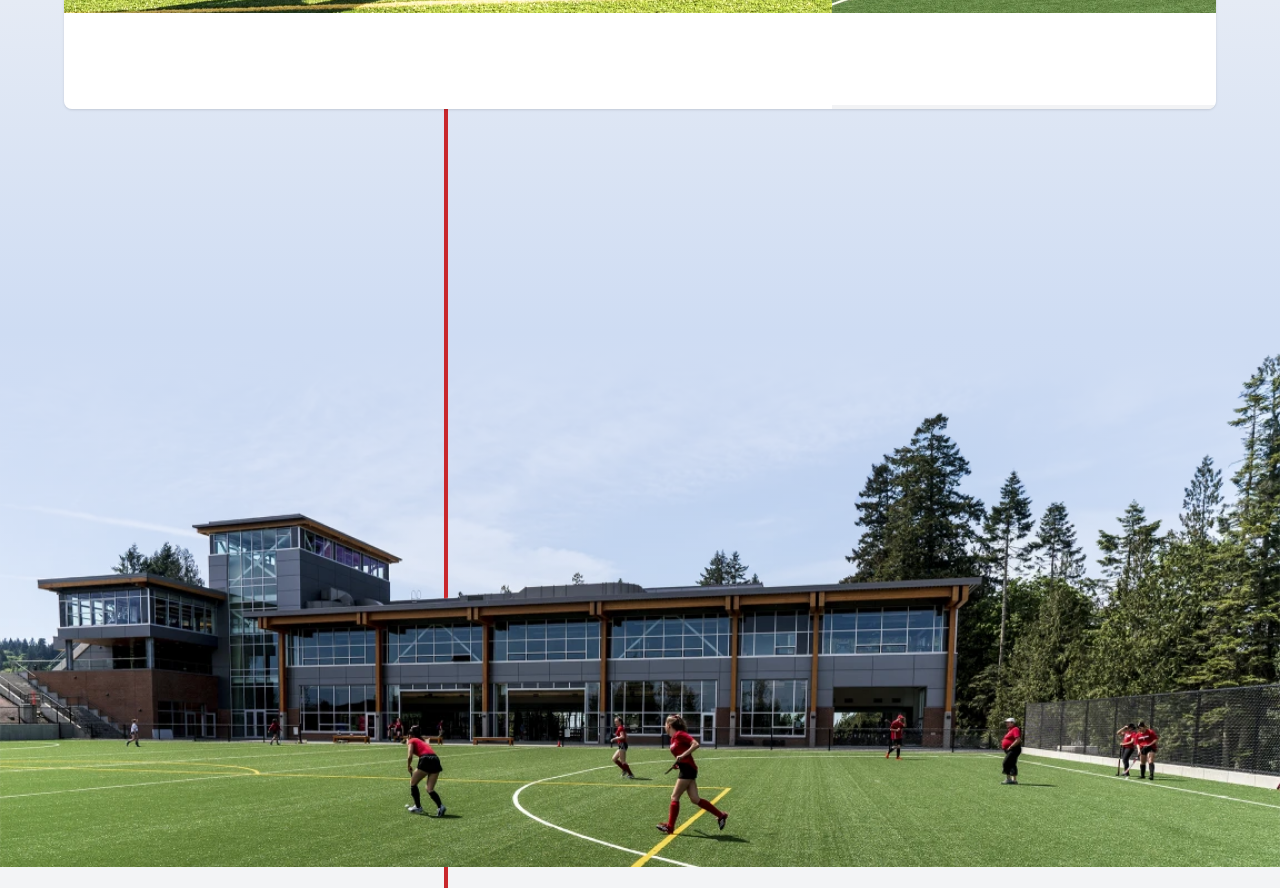Pinpoint the bounding box coordinates of the clickable area necessary to execute the following instruction: "Apply Now". The coordinates should be given as four float numbers between 0 and 1, namely [left, top, right, bottom].

[0.381, 0.537, 0.488, 0.567]